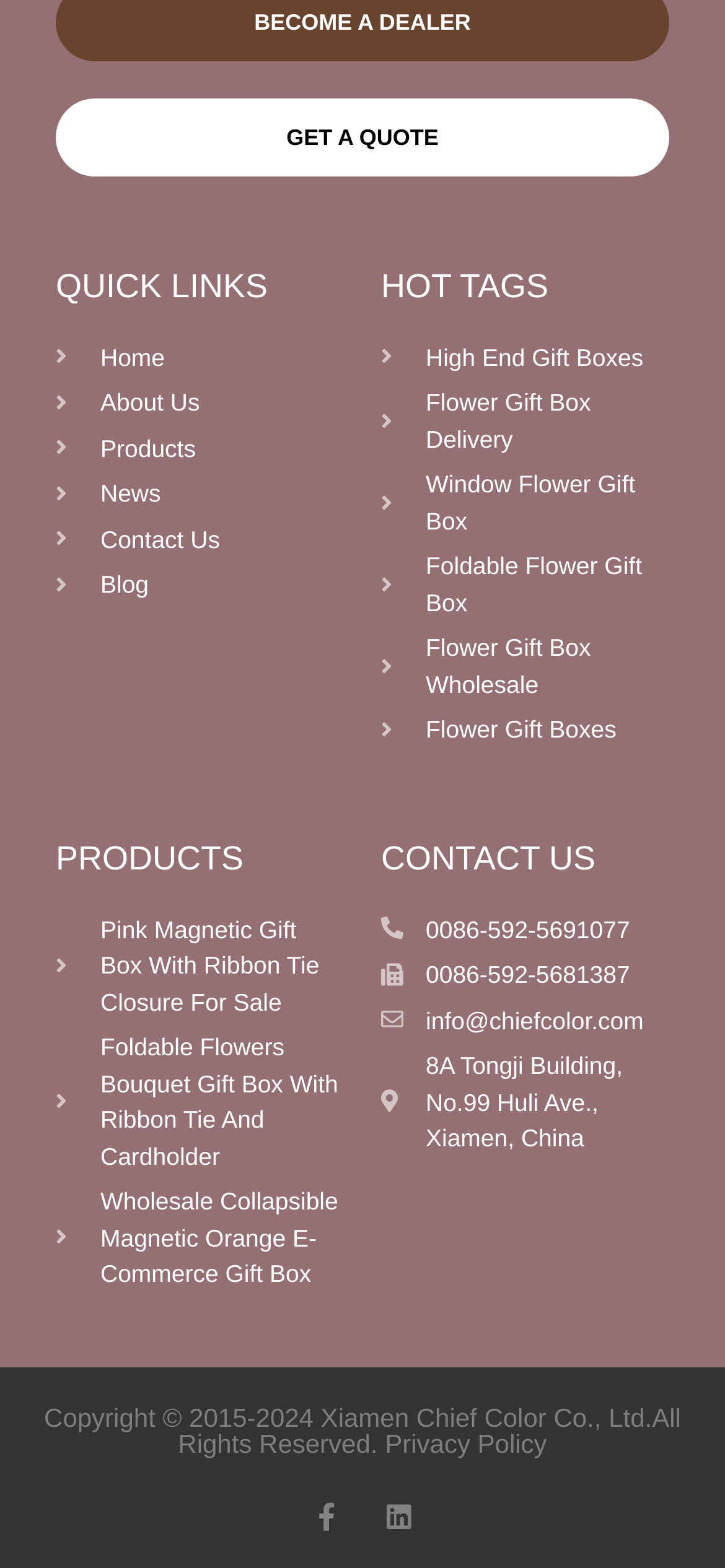From the details in the image, provide a thorough response to the question: What is the phone number listed?

I found the phone number listed under the 'CONTACT US' heading, which is '0086-592-5691077'.